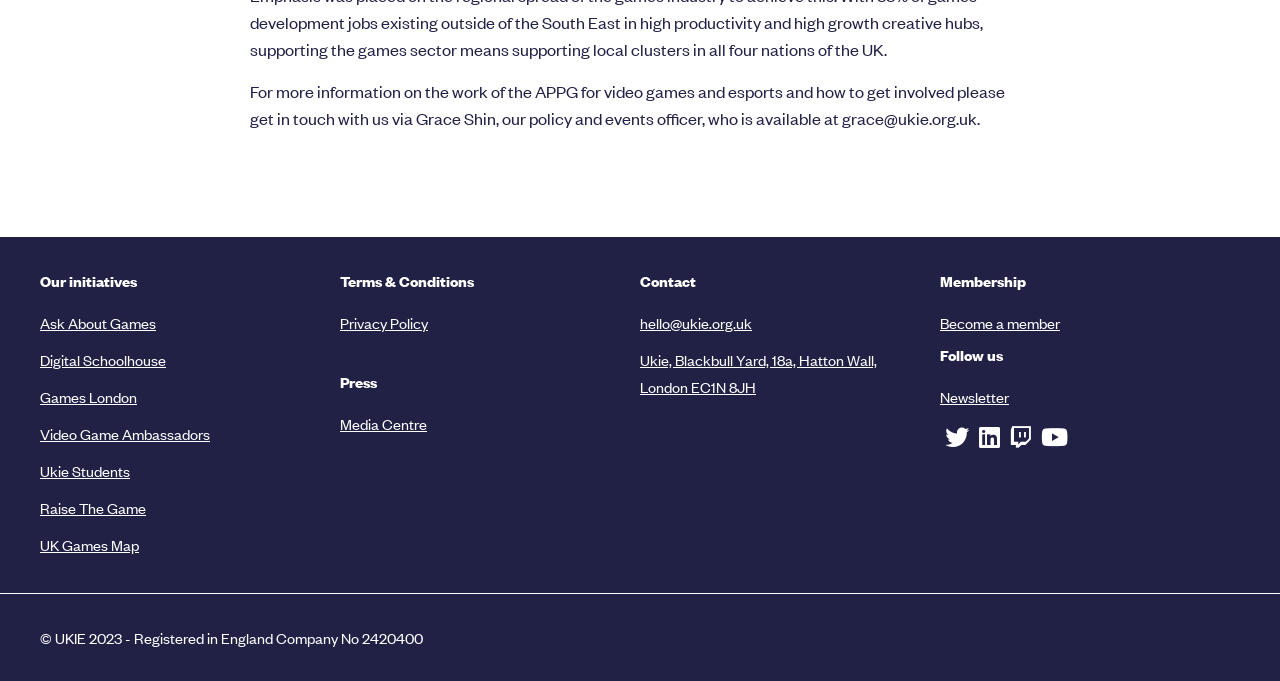Using the format (top-left x, top-left y, bottom-right x, bottom-right y), and given the element description, identify the bounding box coordinates within the screenshot: Media Centre

[0.266, 0.594, 0.453, 0.648]